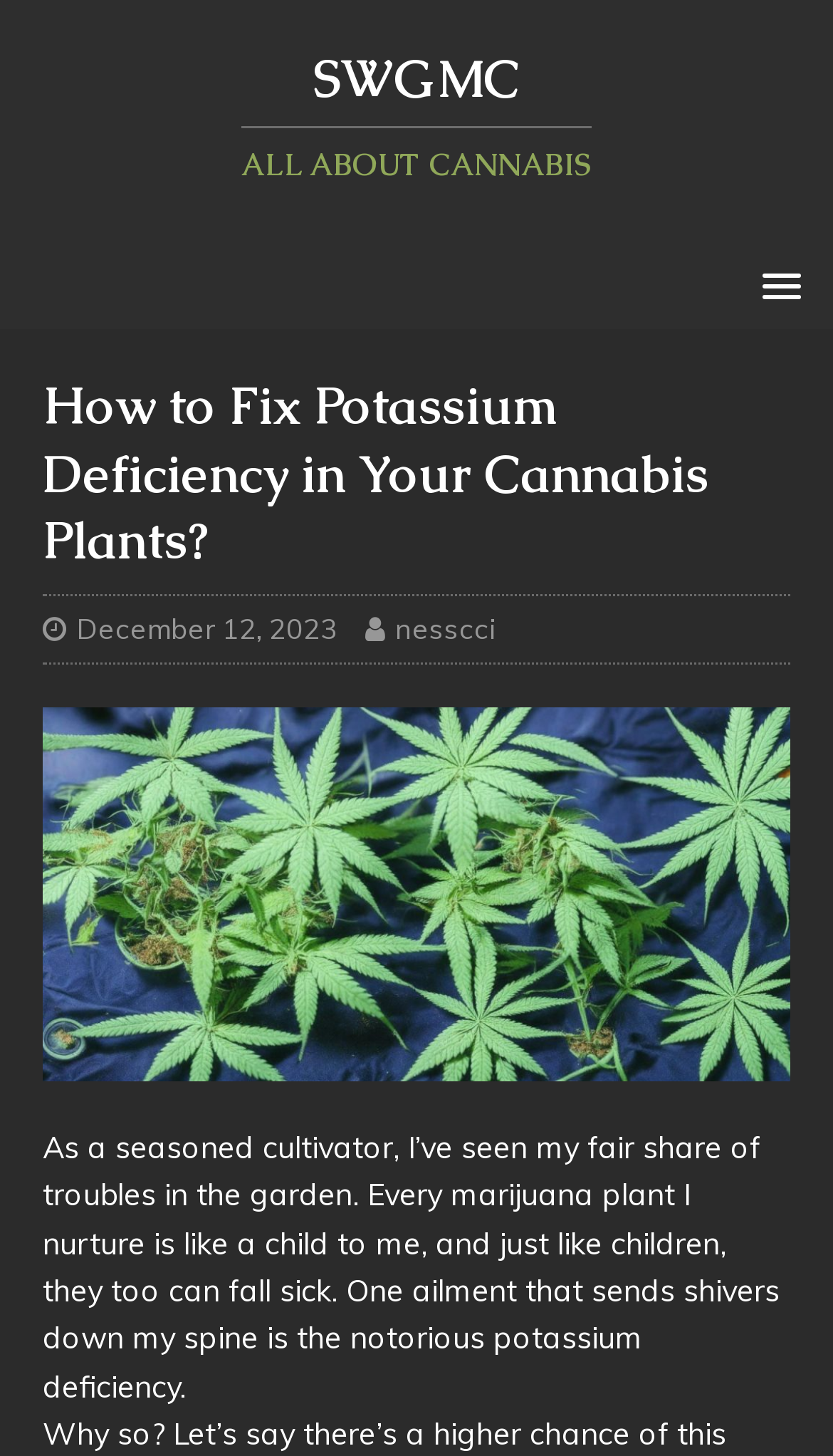Please predict the bounding box coordinates (top-left x, top-left y, bottom-right x, bottom-right y) for the UI element in the screenshot that fits the description: Cthulhu

None